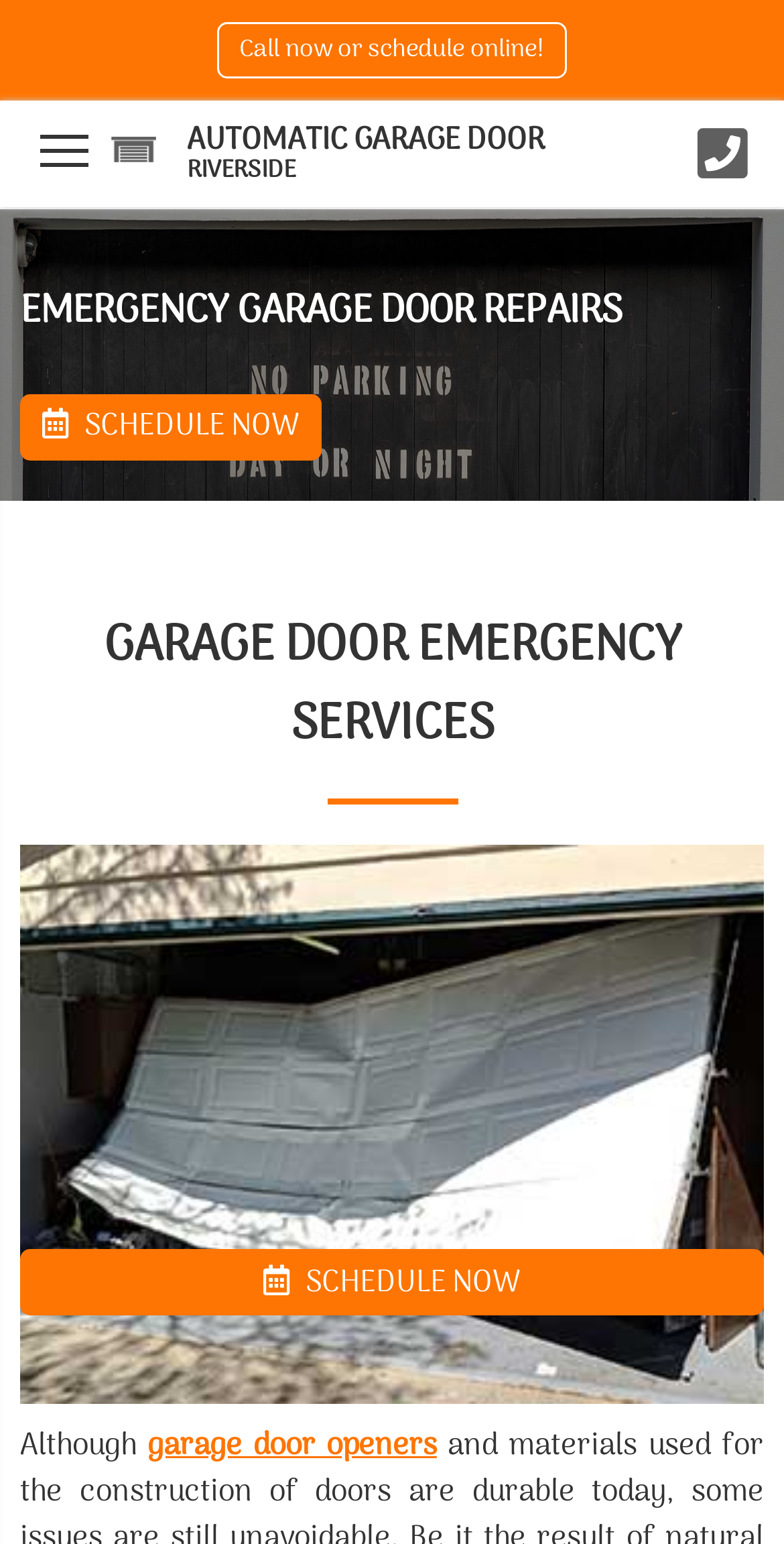Provide a thorough description of the webpage you see.

The webpage is about emergency garage door repair services in Riverside, CA. At the top, there is a prominent call-to-action button "Call now or schedule online!" that takes up about half of the screen width. Below it, there is a smaller button with no text. 

To the right of these buttons, there is a link "Automatic Garage Door Riverside" with an accompanying image. Further to the right, there is another link with no text. 

The main content of the page is divided into two sections. The first section has a heading "EMERGENCY GARAGE DOOR REPAIRS" and features an image "Garage Door Emergency Services Near Me - Riverside CA" that spans the full width of the page. Below the image, there is a "SCHEDULE NOW" button.

The second section has a heading "GARAGE DOOR EMERGENCY SERVICES" and features a link "Garage Door Emergency Services In Riverside CA" with an accompanying image that takes up about half of the screen width. Below this link, there is a paragraph of text that starts with "Although" and includes a link to "garage door openers". At the bottom of the page, there is another "SCHEDULE NOW" button.